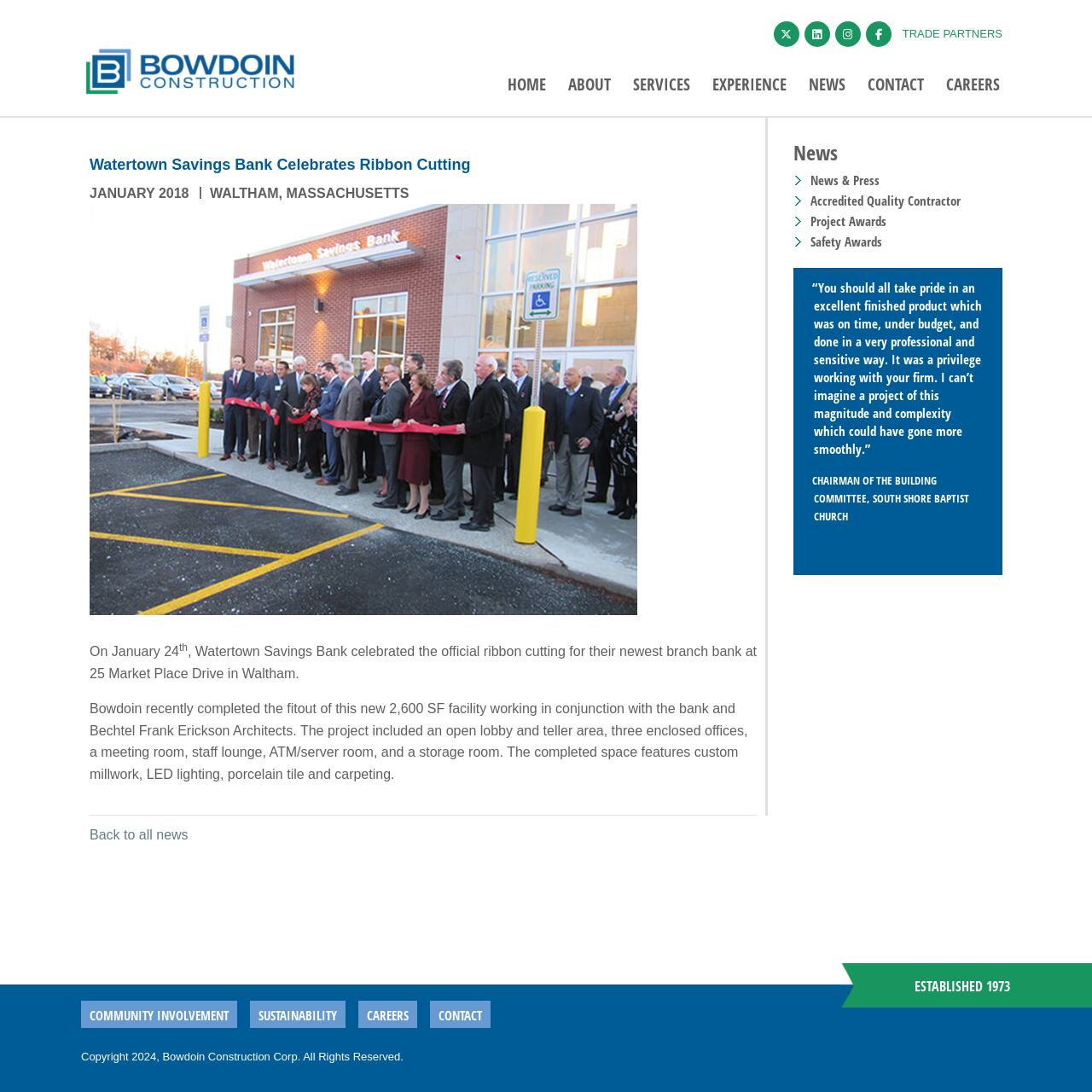Please identify the bounding box coordinates of where to click in order to follow the instruction: "Select the 'Preferences' checkbox".

None